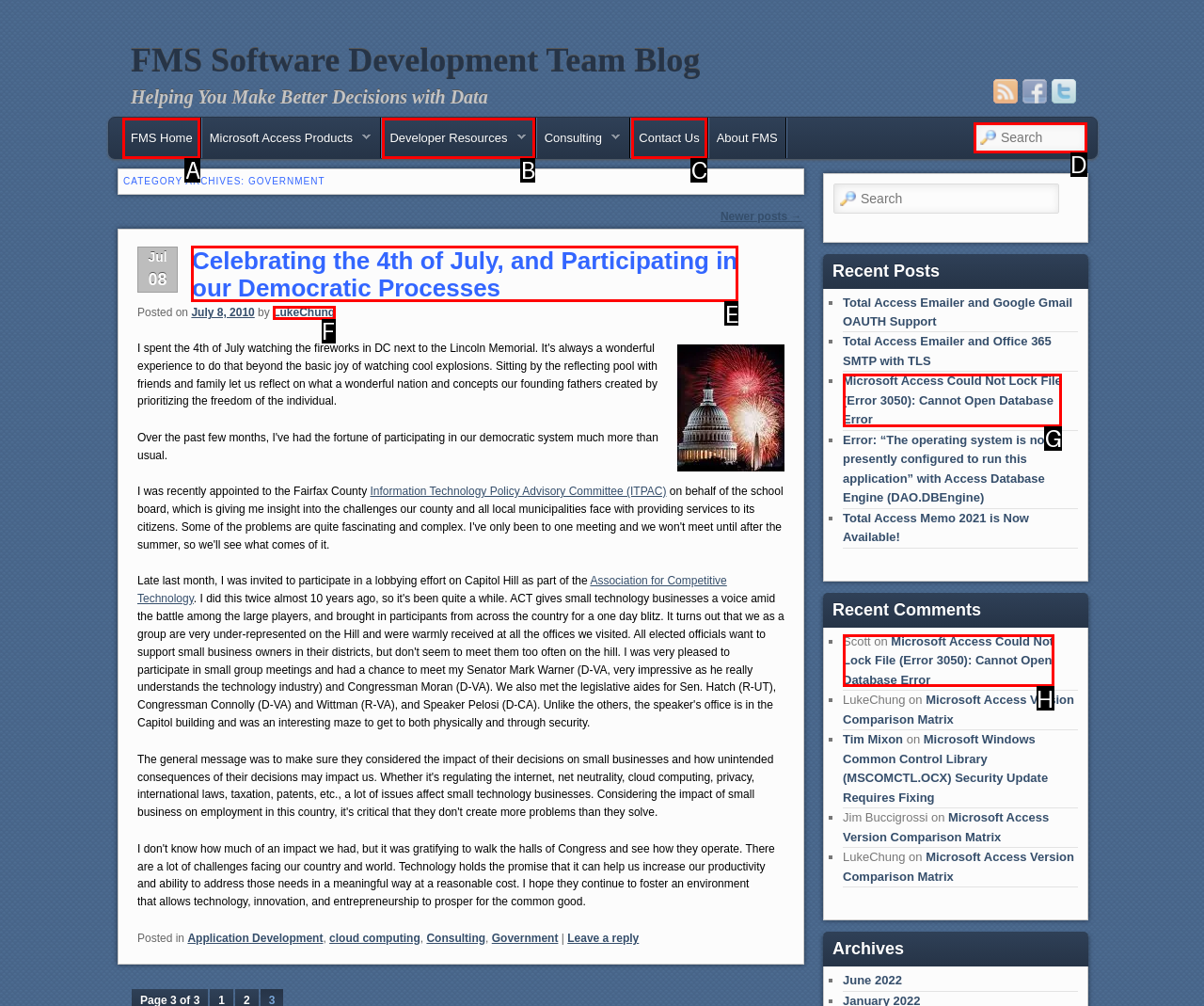Select the option I need to click to accomplish this task: Read the post about Celebrating the 4th of July
Provide the letter of the selected choice from the given options.

E